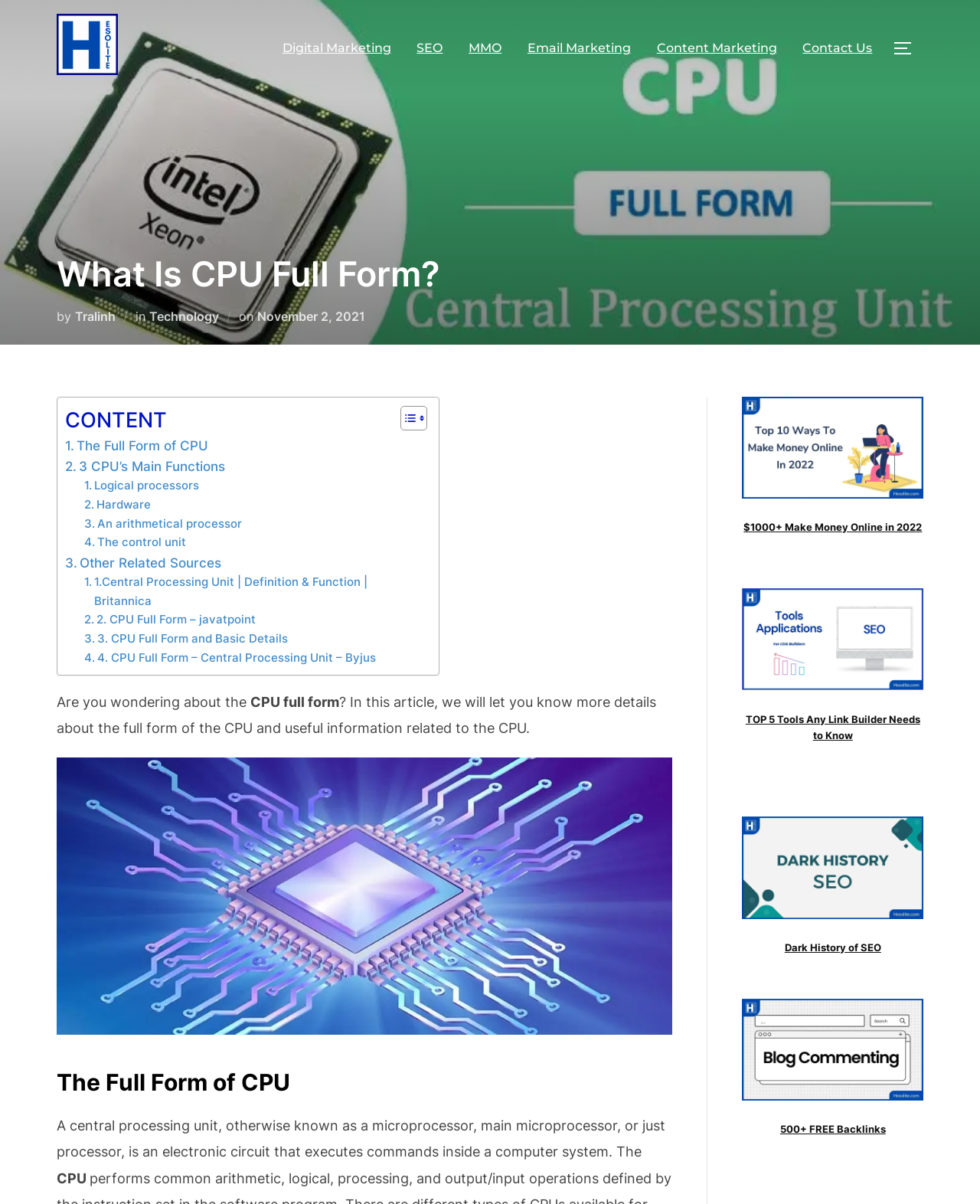Please provide a brief answer to the question using only one word or phrase: 
What is the topic of the image with the caption 'Make Money Online'?

Making money online